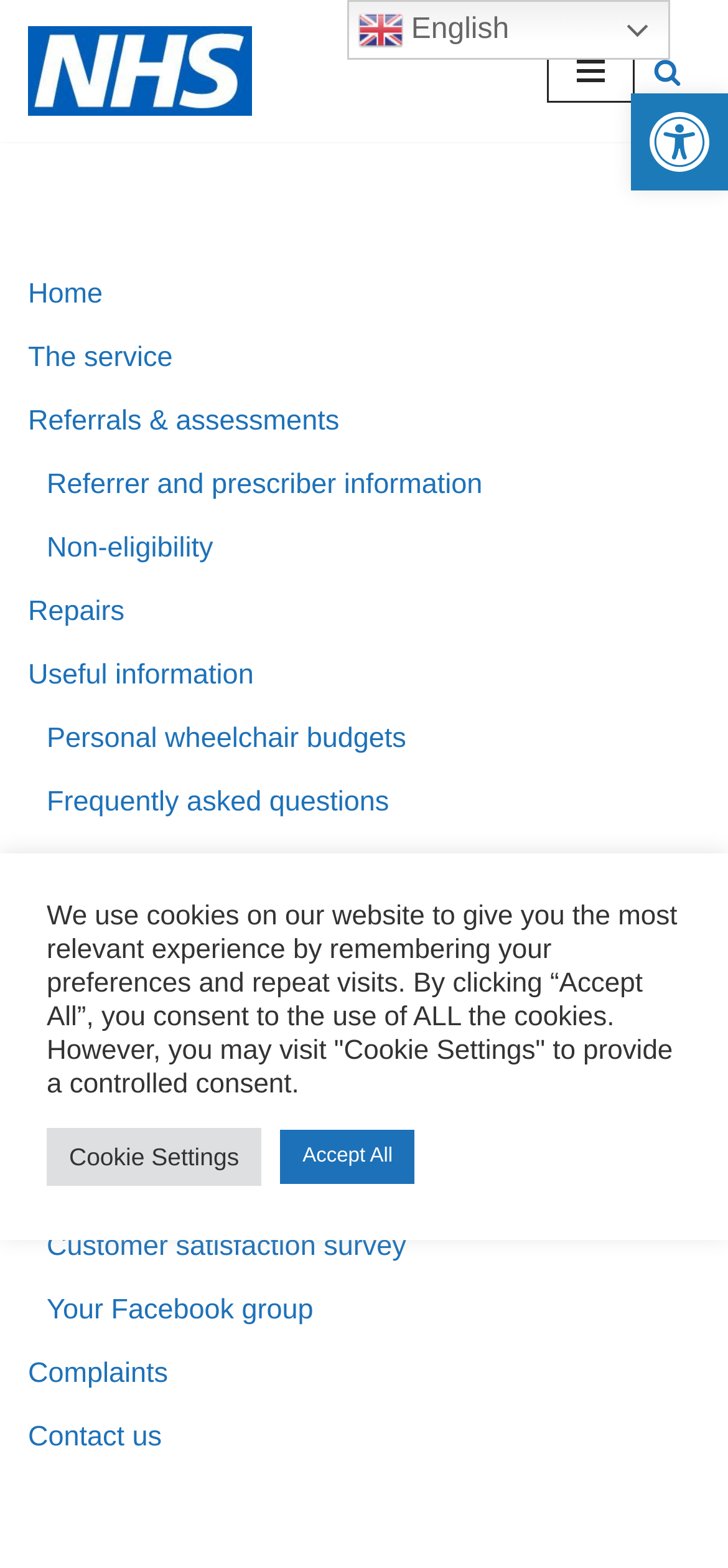What is the last item in the navigation menu?
Look at the screenshot and respond with a single word or phrase.

Contact us